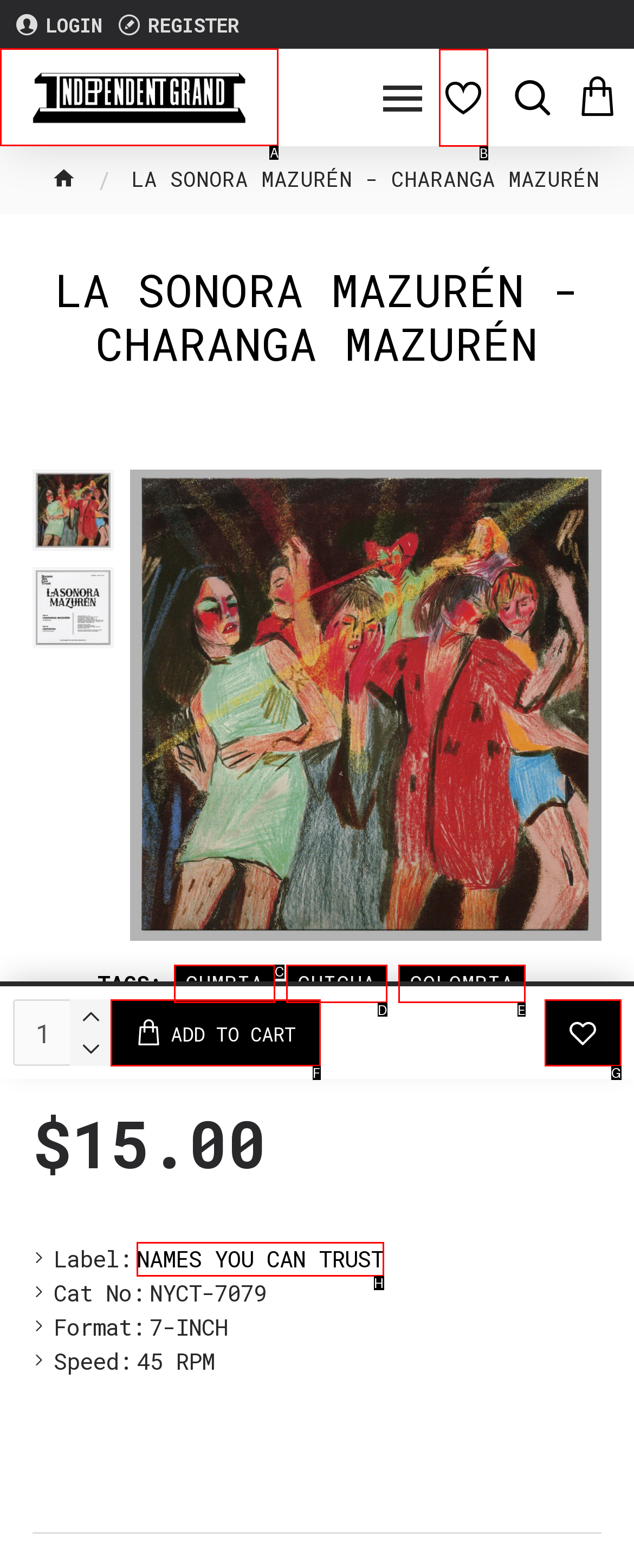Tell me which option I should click to complete the following task: View Independent Grand Answer with the option's letter from the given choices directly.

A